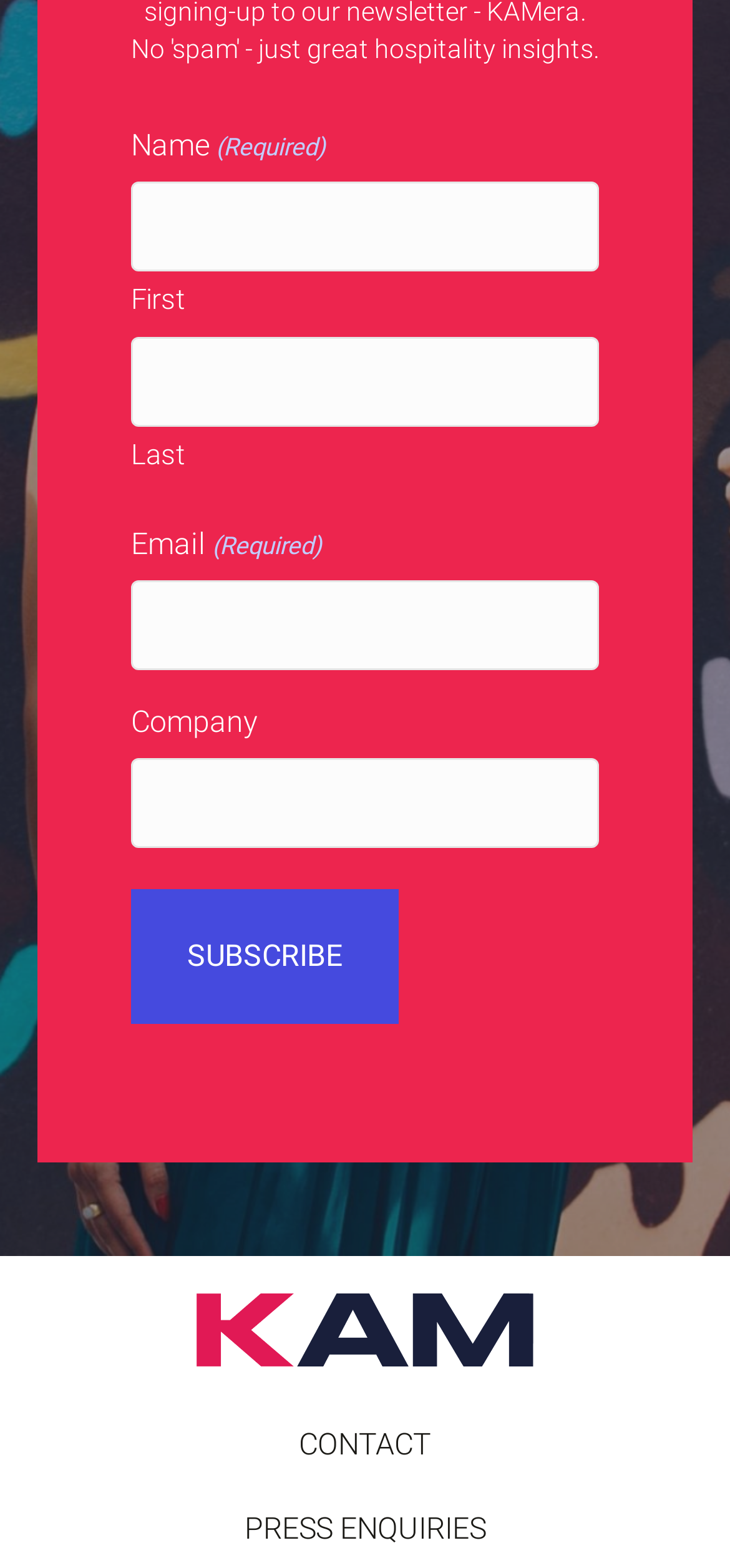Please respond to the question using a single word or phrase:
What is the purpose of the 'SUBSCRIBE' button?

To subscribe